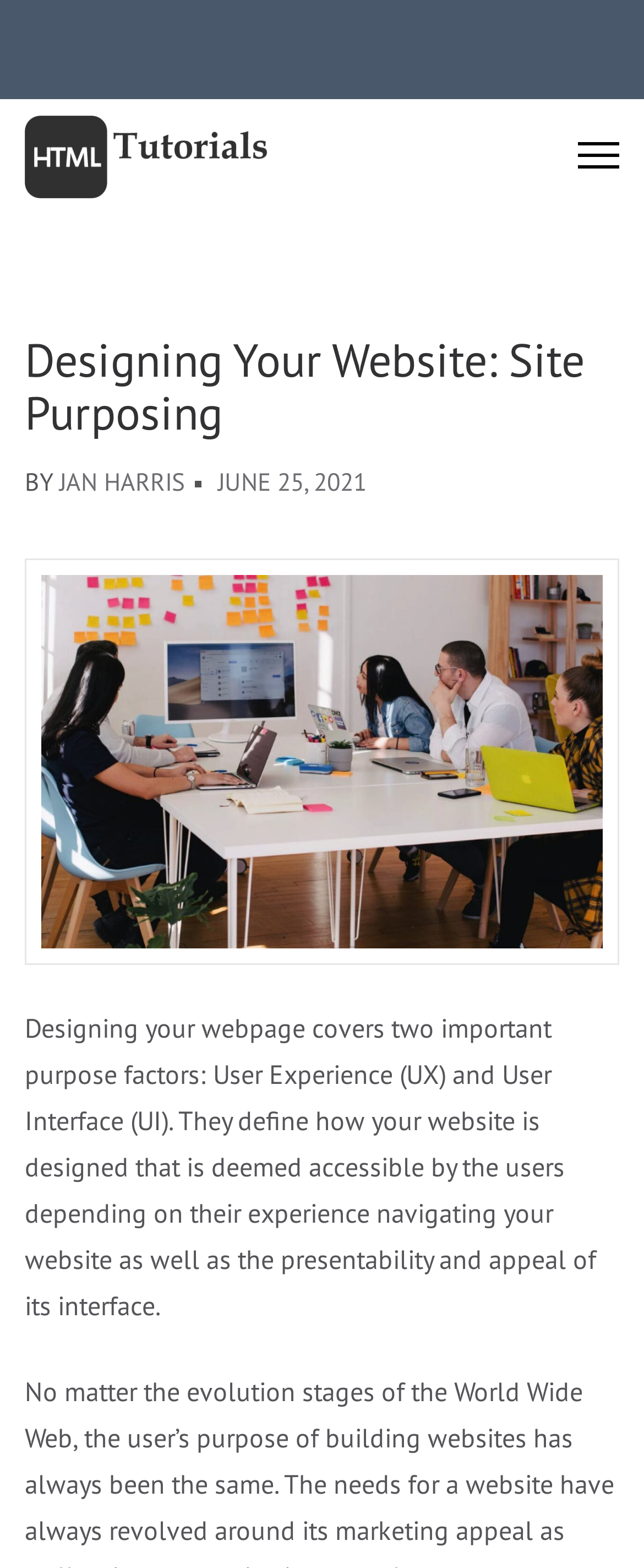What is the purpose of UX and UI?
Please give a detailed and elaborate explanation in response to the question.

According to the webpage content, UX and UI define how a website is designed to be accessible and appealing to users. This is evident from the text 'They define how your website is designed that is deemed accessible by the users depending on their experience navigating your website as well as the presentability and appeal of its interface.' which explains the purpose of UX and UI.